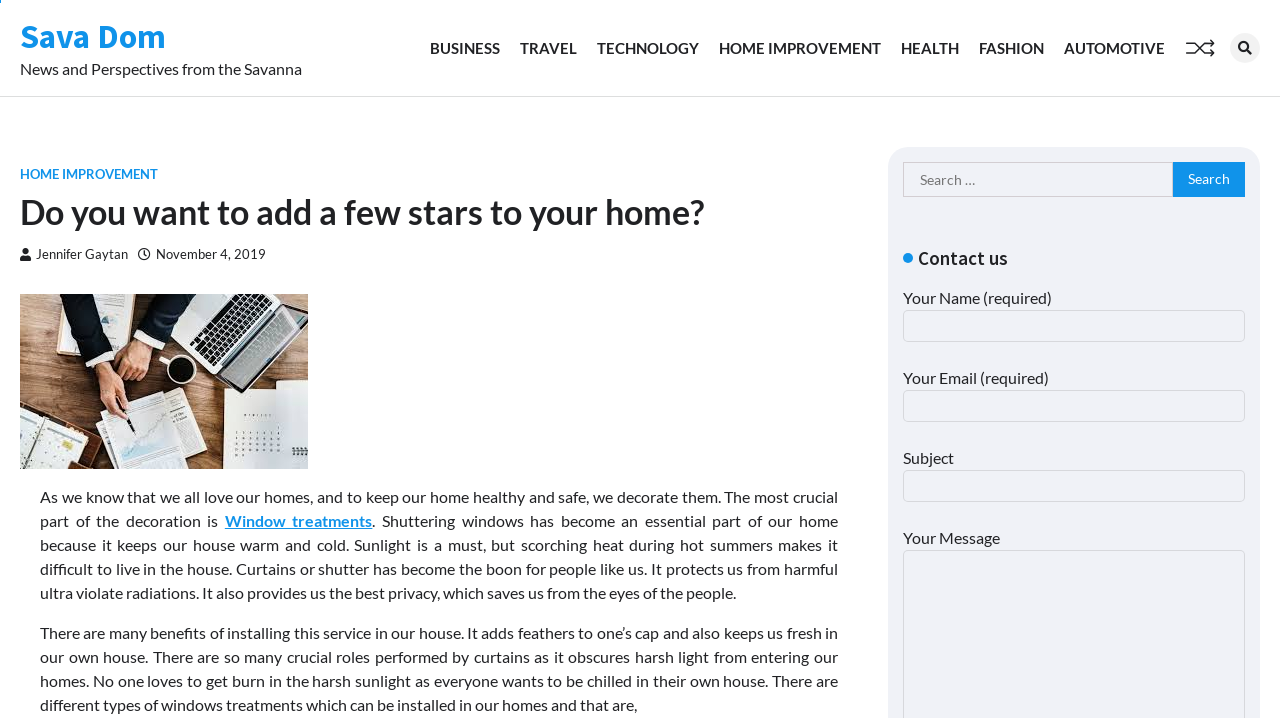Please analyze the image and give a detailed answer to the question:
What is the author's name of the article?

The author's name is mentioned in the article as Jennifer Gaytan, along with the date of publication, November 4, 2019.